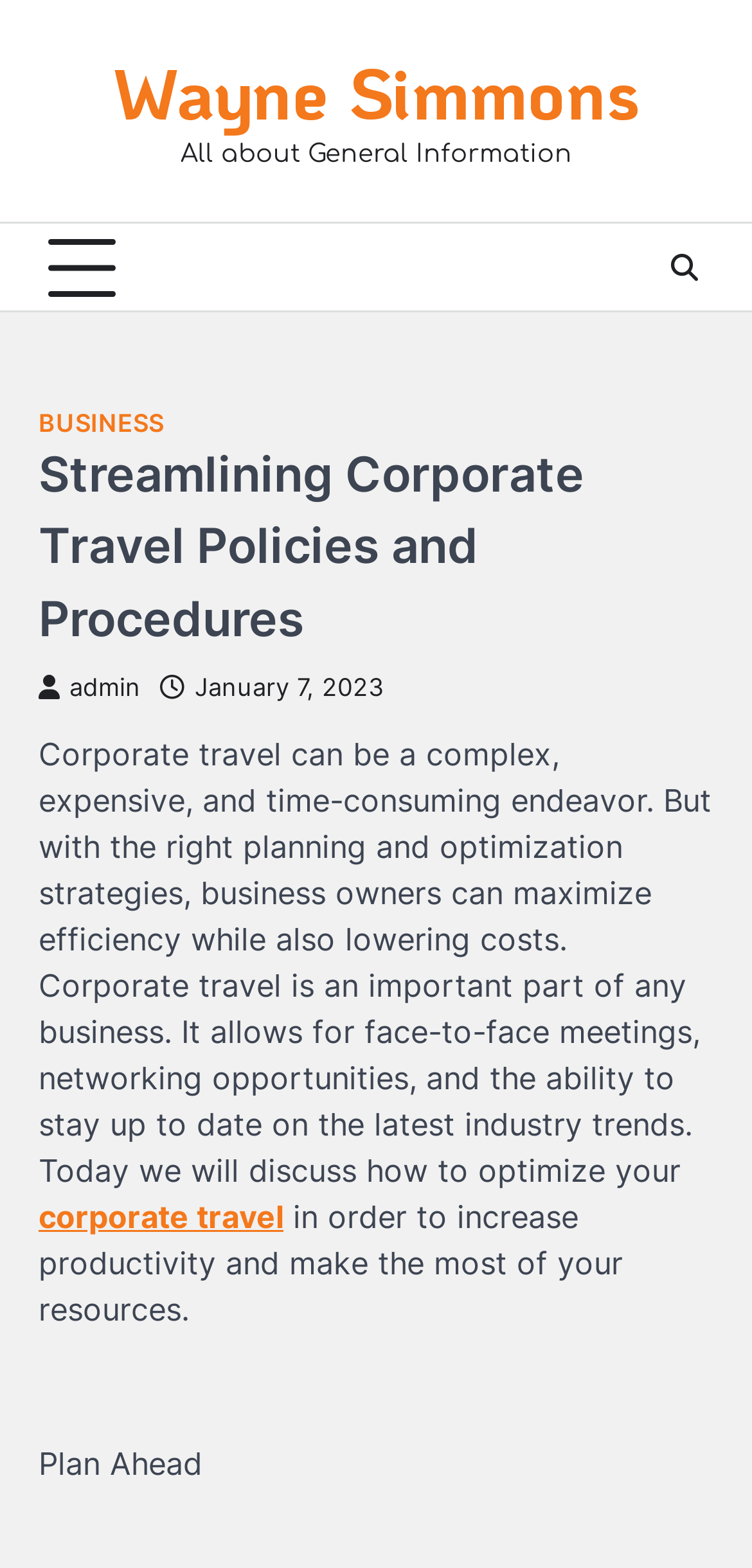Provide a brief response to the question below using a single word or phrase: 
What is the date of the article?

January 7, 2023